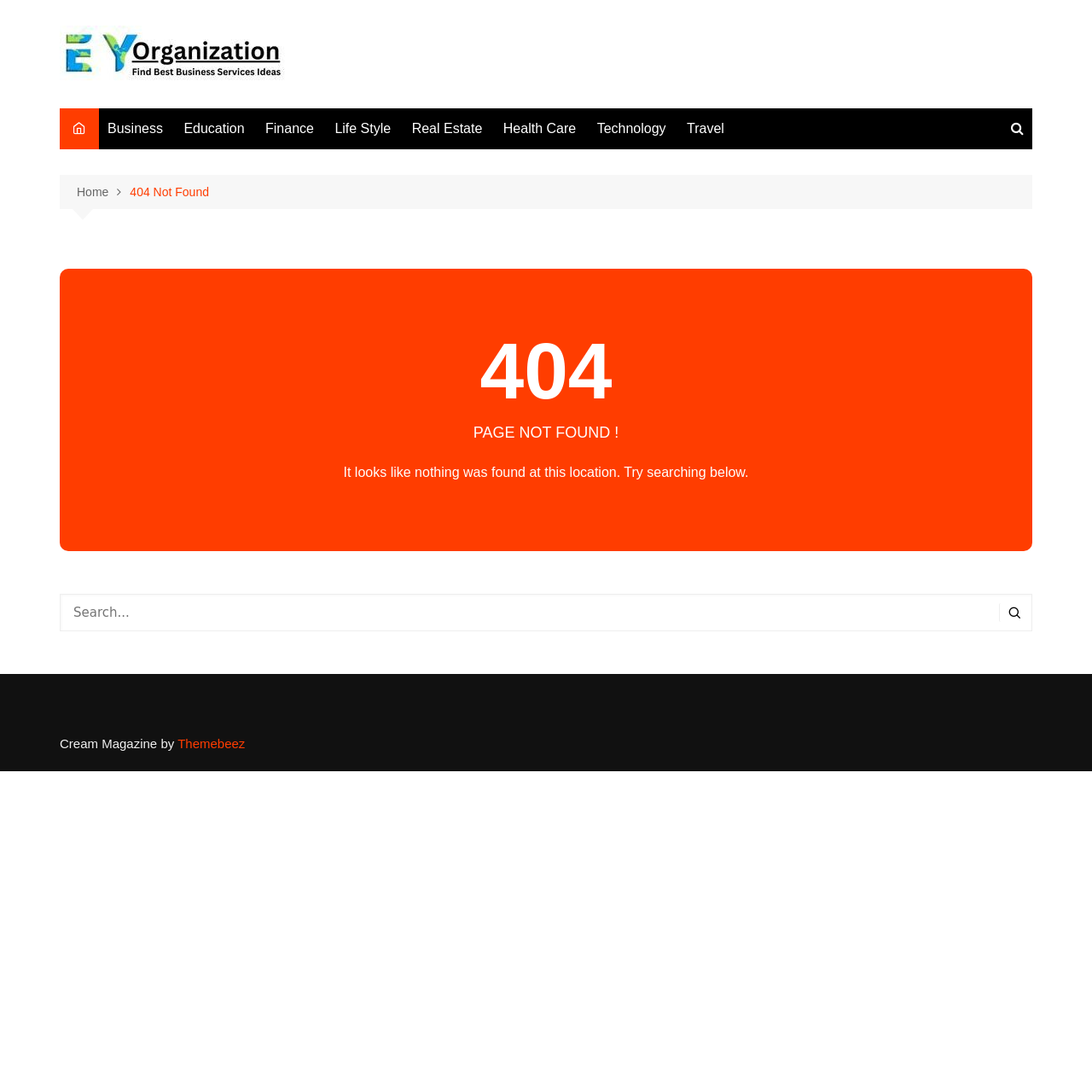Explain the features and main sections of the webpage comprehensively.

The webpage is a "Page not found" error page from EY Organization. At the top left, there is a link to "EY Organization" accompanied by an image with the same name. Below this, there is a row of links to various categories, including "Business", "Education", "Finance", and others, stretching from left to right across the page.

The main content area begins below these links, where a navigation section displays breadcrumbs, showing the path "Home" followed by "404 Not Found". Two headings, "404" and "PAGE NOT FOUND!", are centered on the page, with the latter being slightly below the former.

A paragraph of text below the headings explains that nothing was found at the current location and suggests searching below. A search bar is provided, accompanied by a search button with a magnifying glass icon. The search bar spans the width of the page.

At the bottom of the page, there is a footer section with a credit line, "Cream Magazine by Themebeez".